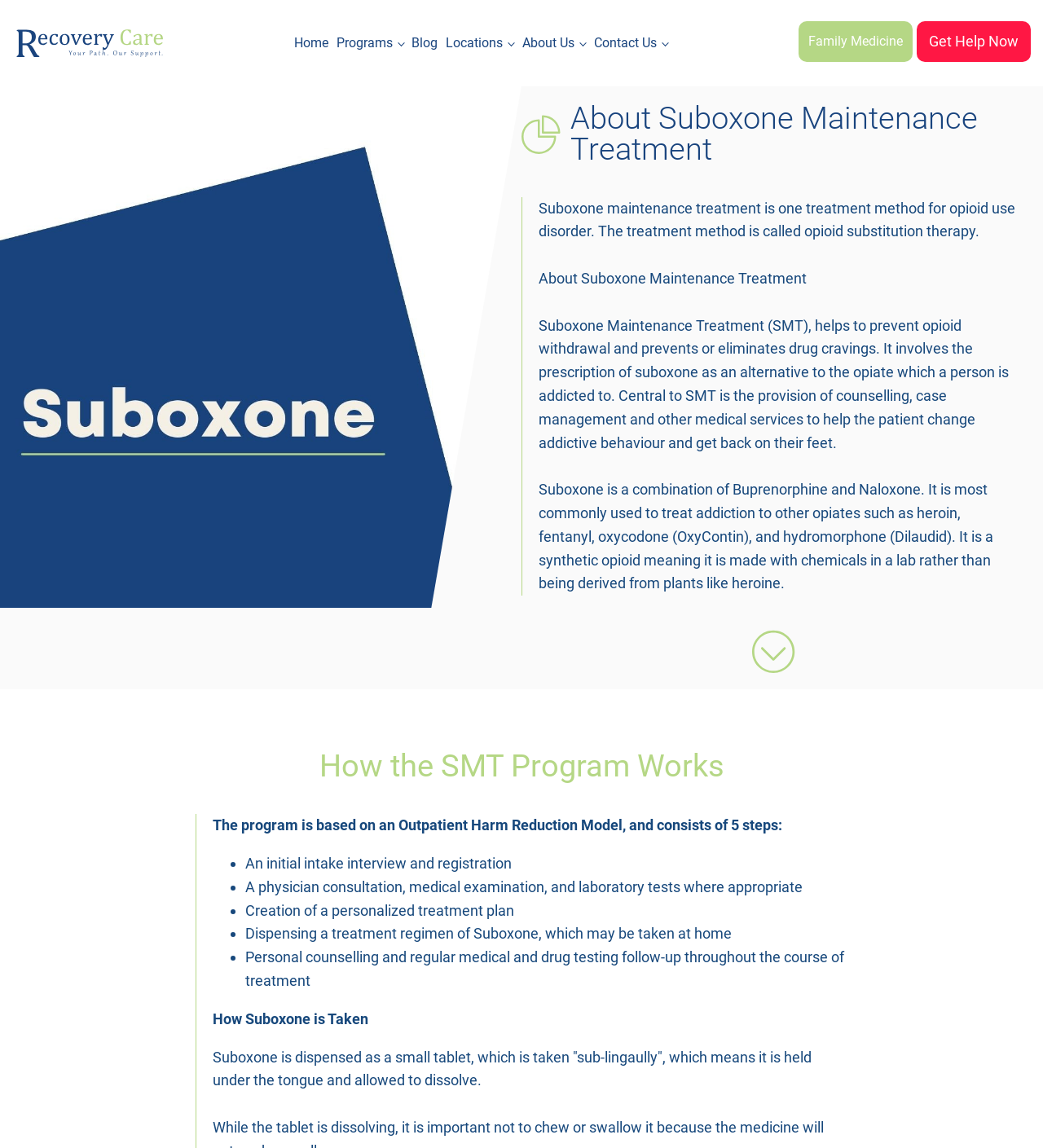Can you specify the bounding box coordinates for the region that should be clicked to fulfill this instruction: "Click the 'Cookies' link".

None